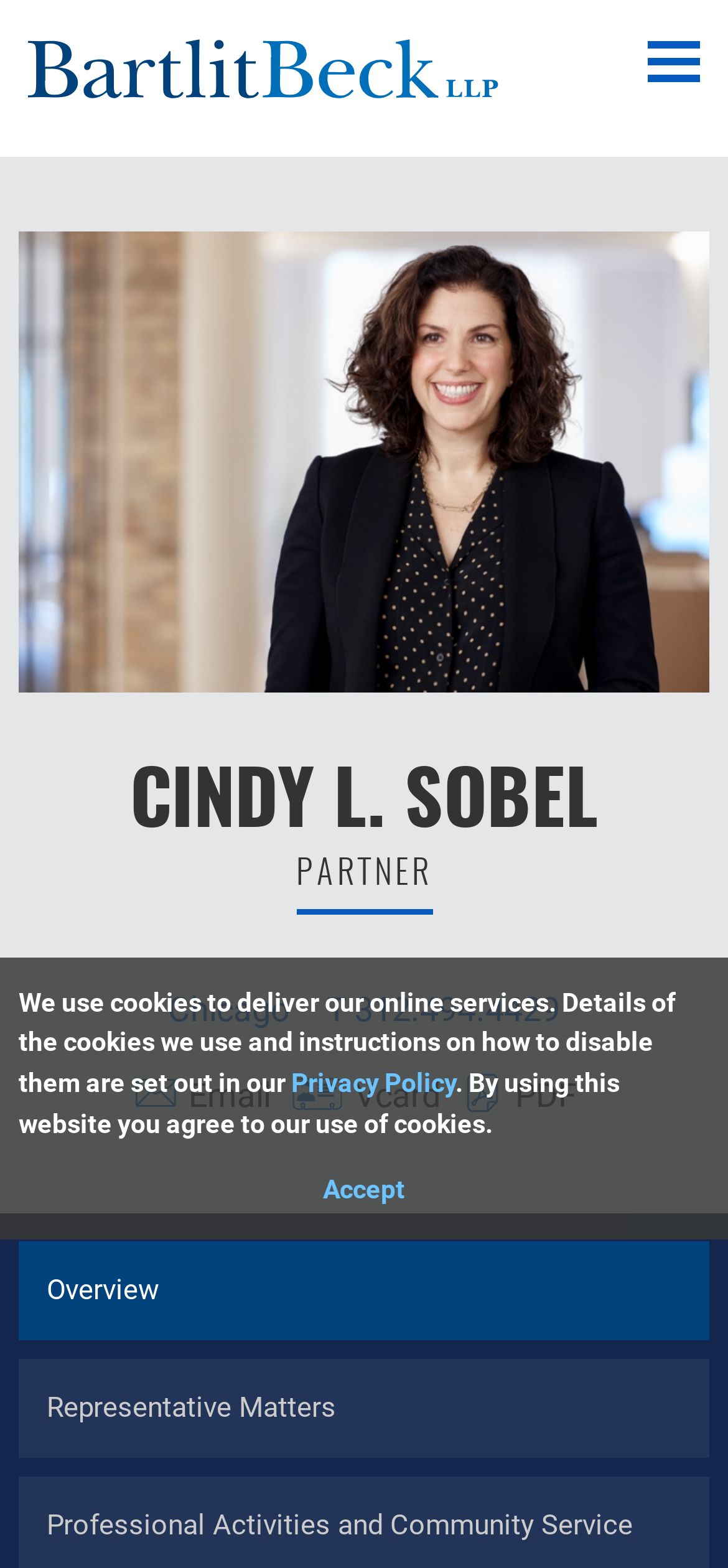Specify the bounding box coordinates of the area that needs to be clicked to achieve the following instruction: "Get Cindy Sobel's vcard".

[0.487, 0.685, 0.605, 0.71]